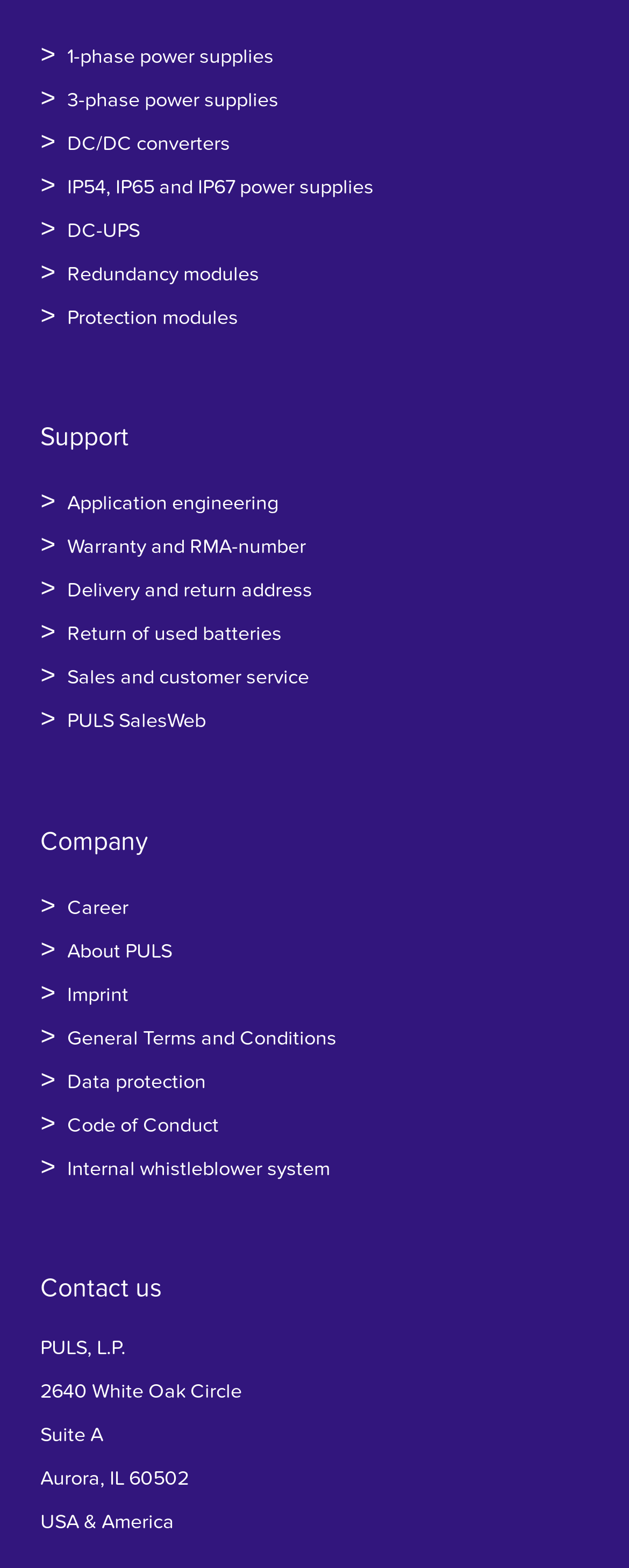Respond to the following question with a brief word or phrase:
What is the purpose of the 'Support' section?

Provide support information